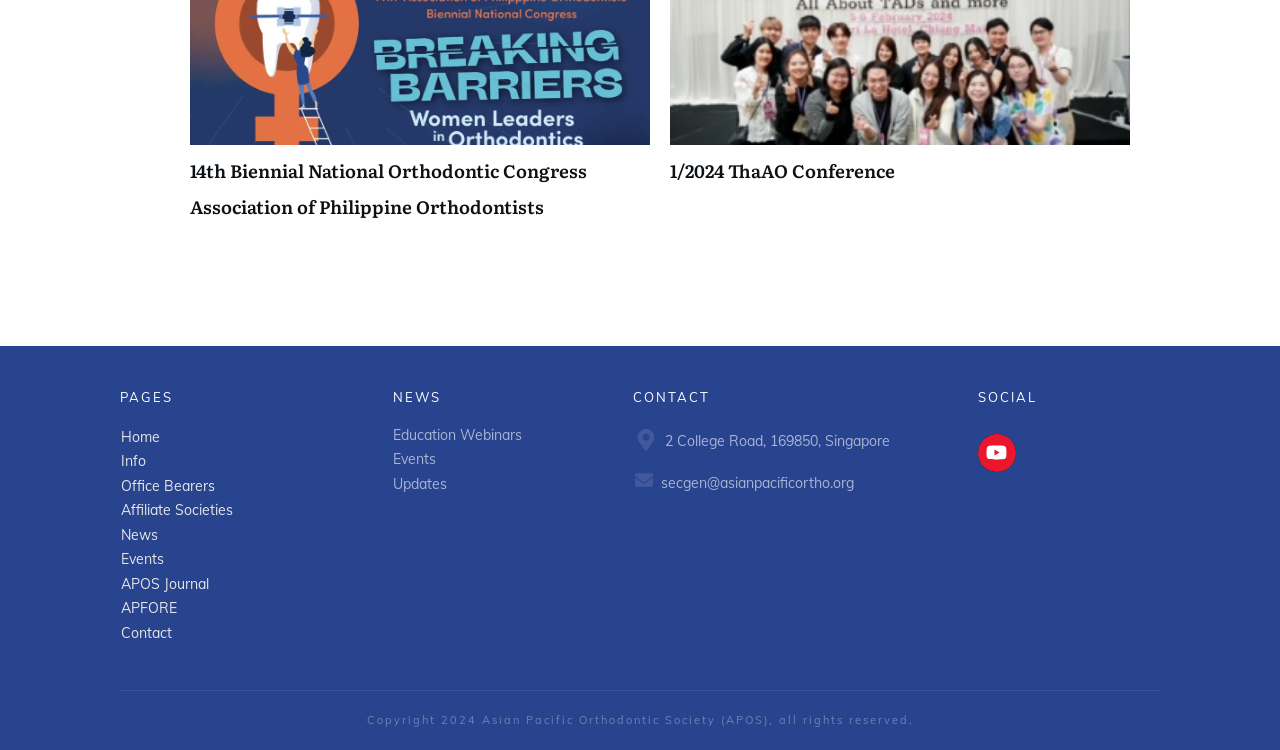Provide a brief response to the question below using one word or phrase:
What is the year of copyright?

2024